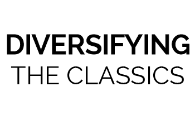Deliver an in-depth description of the image, highlighting major points.

The image features the title "DIVERSIFYING THE CLASSICS" prominently displayed, highlighting an initiative aimed at reimagining and adapting classical works to reflect a broader range of cultural perspectives and narratives. This initiative, represented here, seeks to challenge traditional norms in theater and literature by incorporating diverse voices and stories. The logo signifies a commitment to inclusivity and the importance of representation in the arts, encouraging dialogue and understanding through innovative interpretations of classic texts.